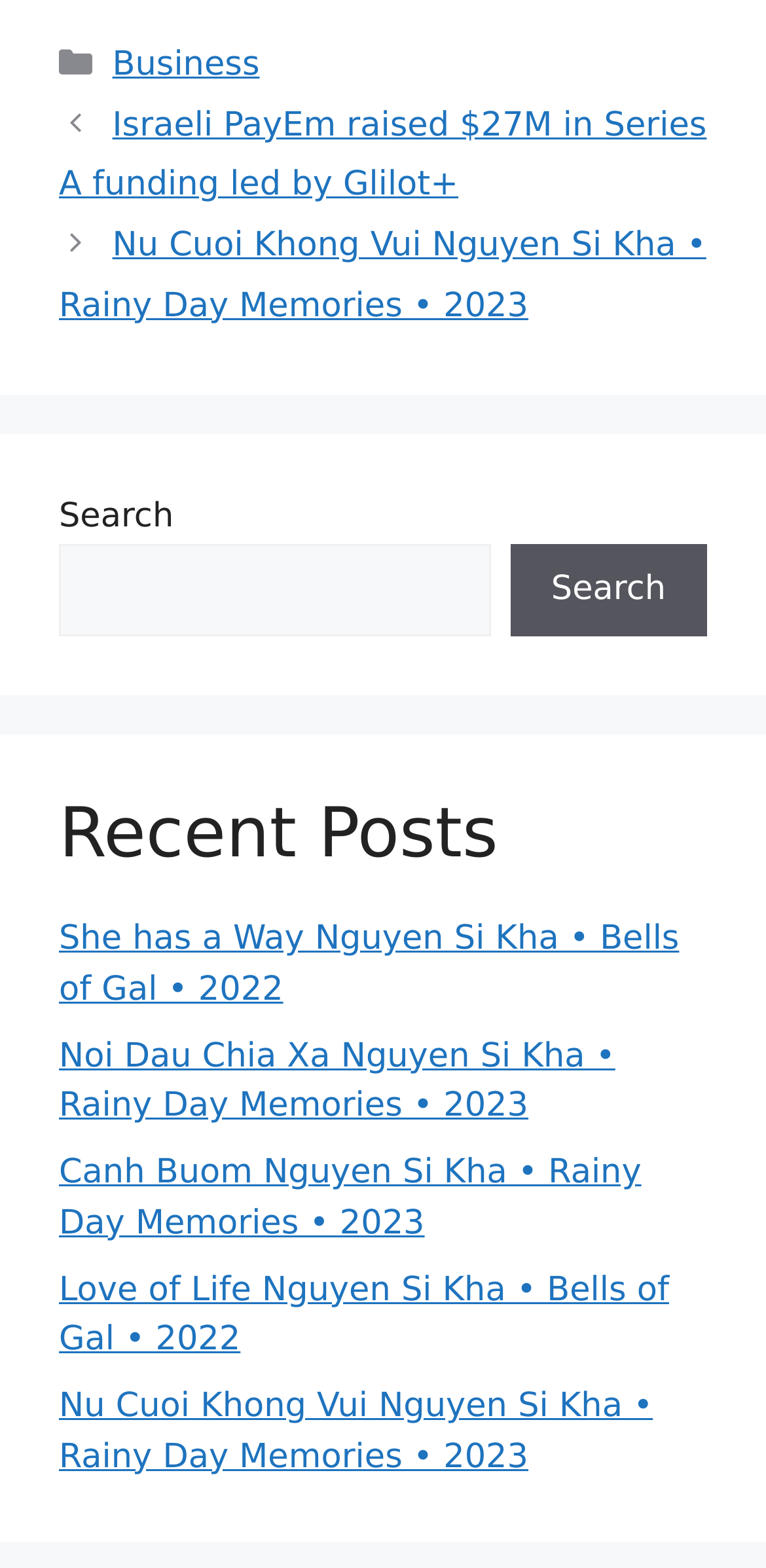What is the title of the first post?
Using the image as a reference, deliver a detailed and thorough answer to the question.

I looked at the navigation section and found the first post listed, which has the title 'Israeli PayEm raised $27M in Series A funding led by Glilot+'.